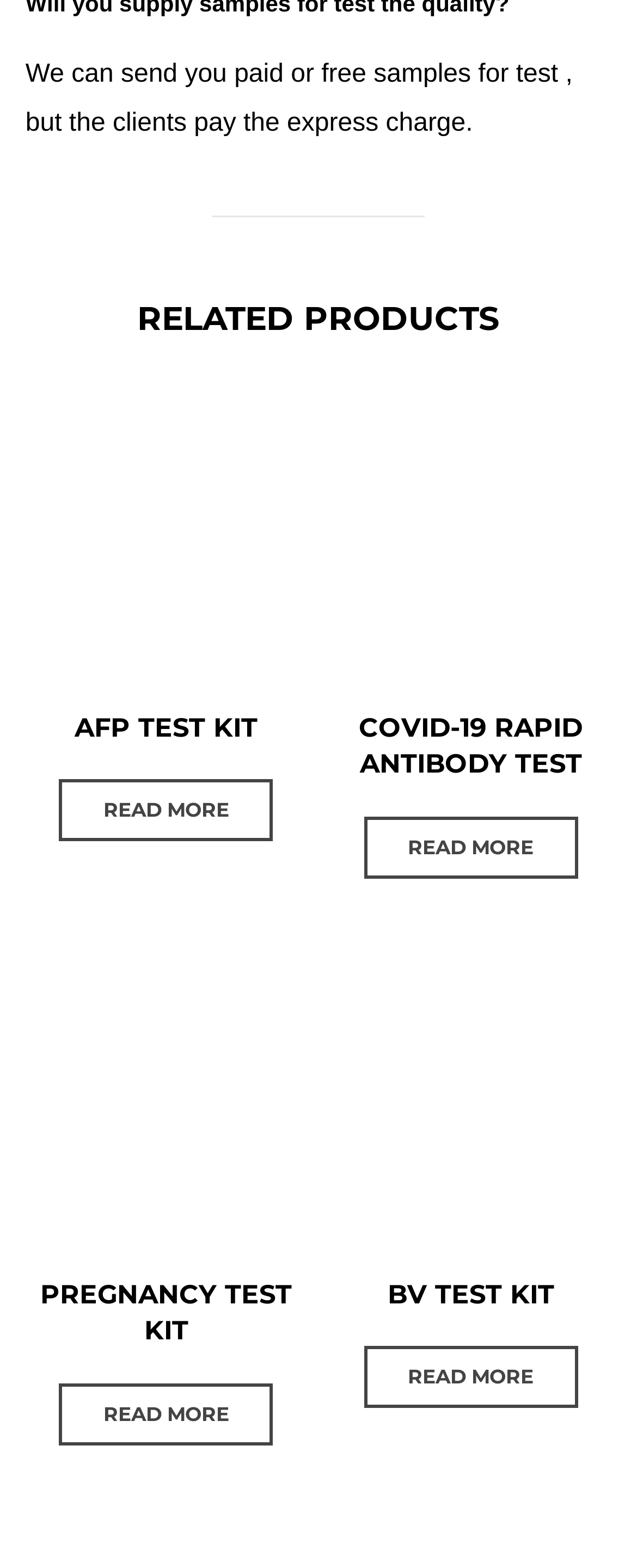Please locate the bounding box coordinates of the element that should be clicked to achieve the given instruction: "View 'PREGNANCY TEST KIT'".

[0.04, 0.61, 0.482, 0.87]